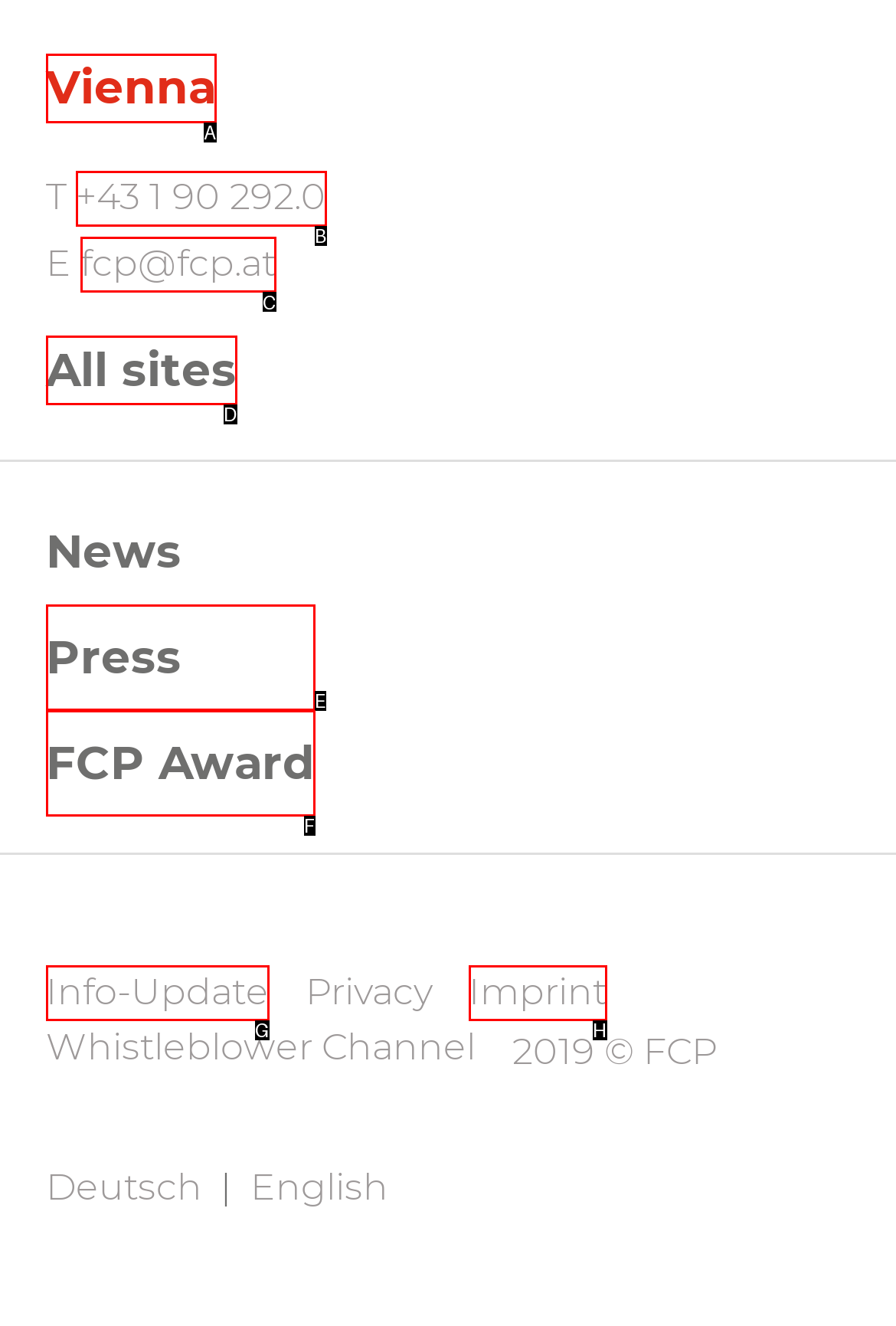Find the UI element described as: Hysterical
Reply with the letter of the appropriate option.

None